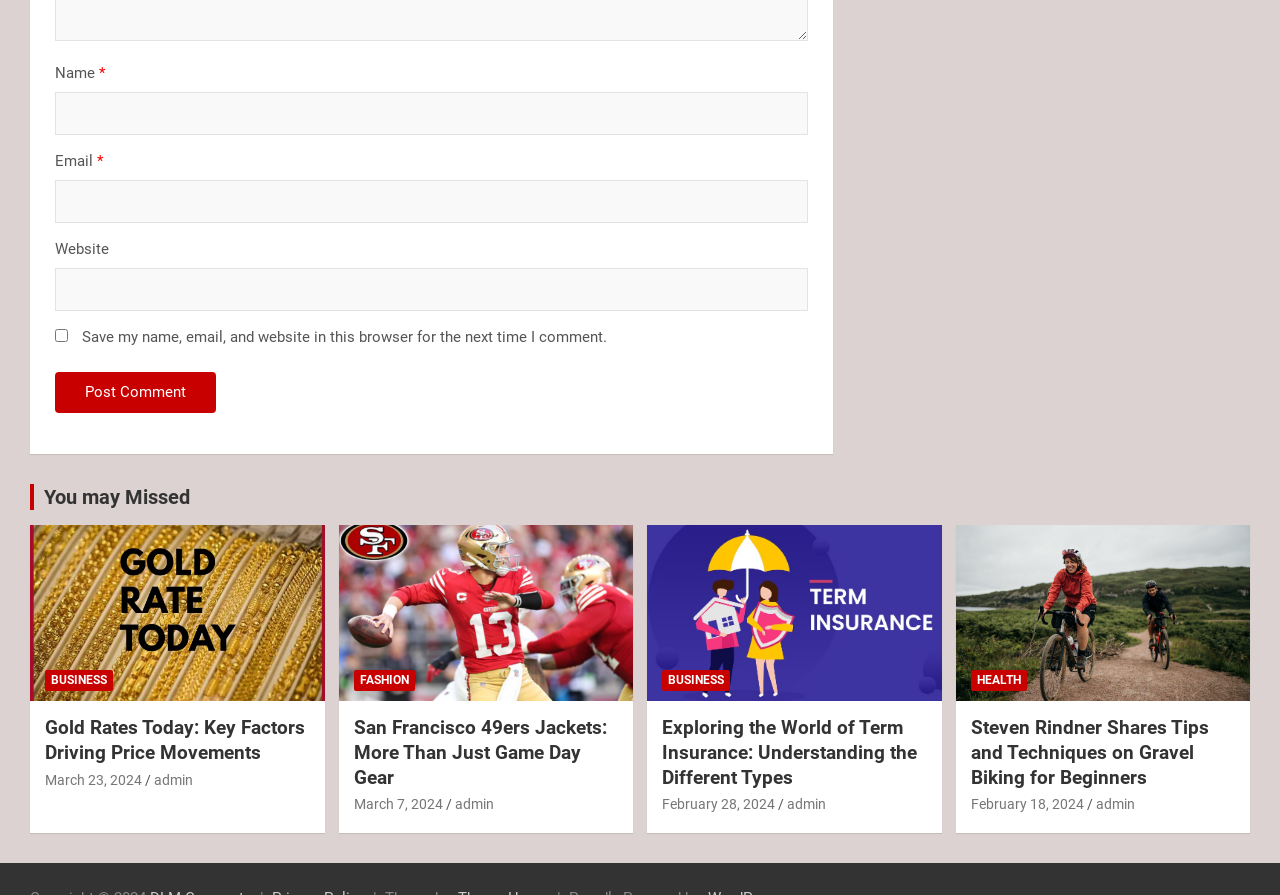Specify the bounding box coordinates for the region that must be clicked to perform the given instruction: "Enter your name".

[0.043, 0.102, 0.632, 0.15]